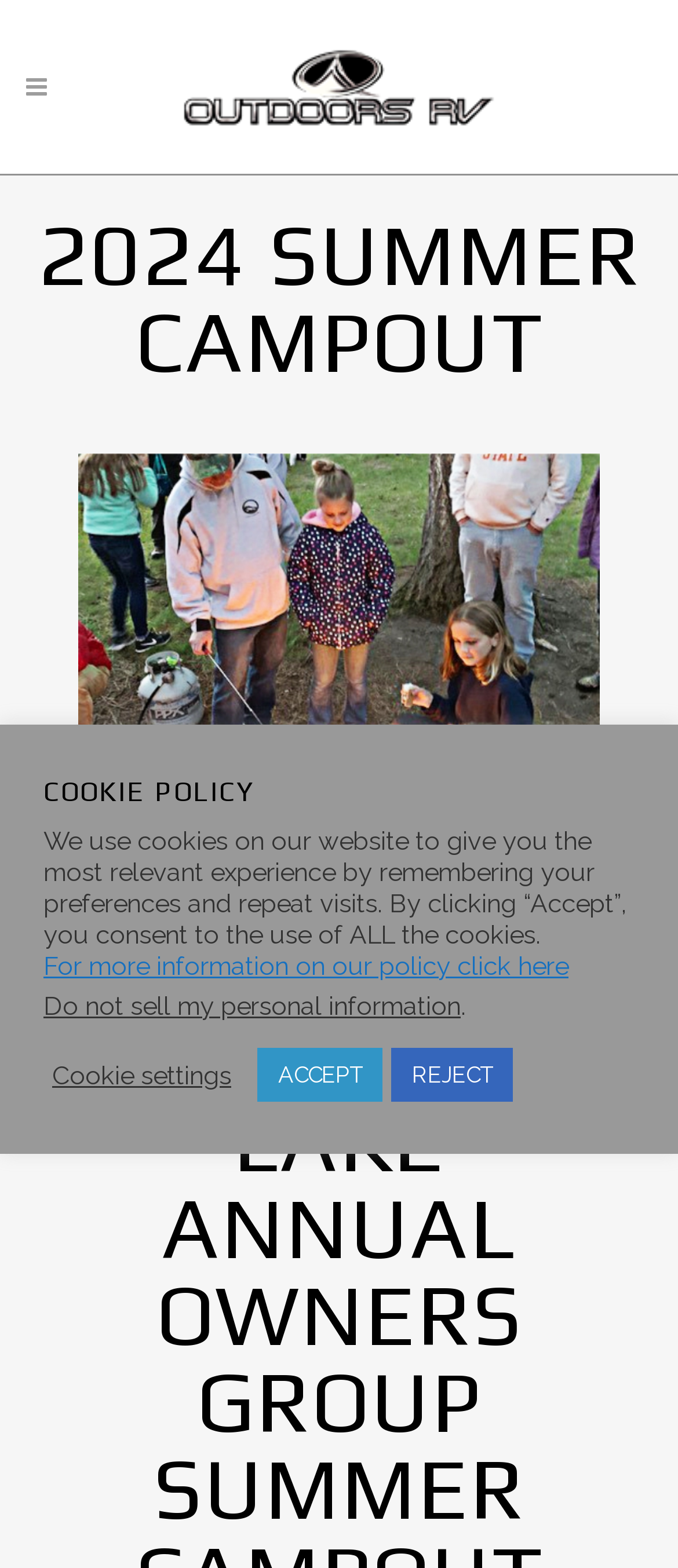Identify the bounding box coordinates for the UI element described as follows: "Cookie settings". Ensure the coordinates are four float numbers between 0 and 1, formatted as [left, top, right, bottom].

[0.077, 0.675, 0.341, 0.695]